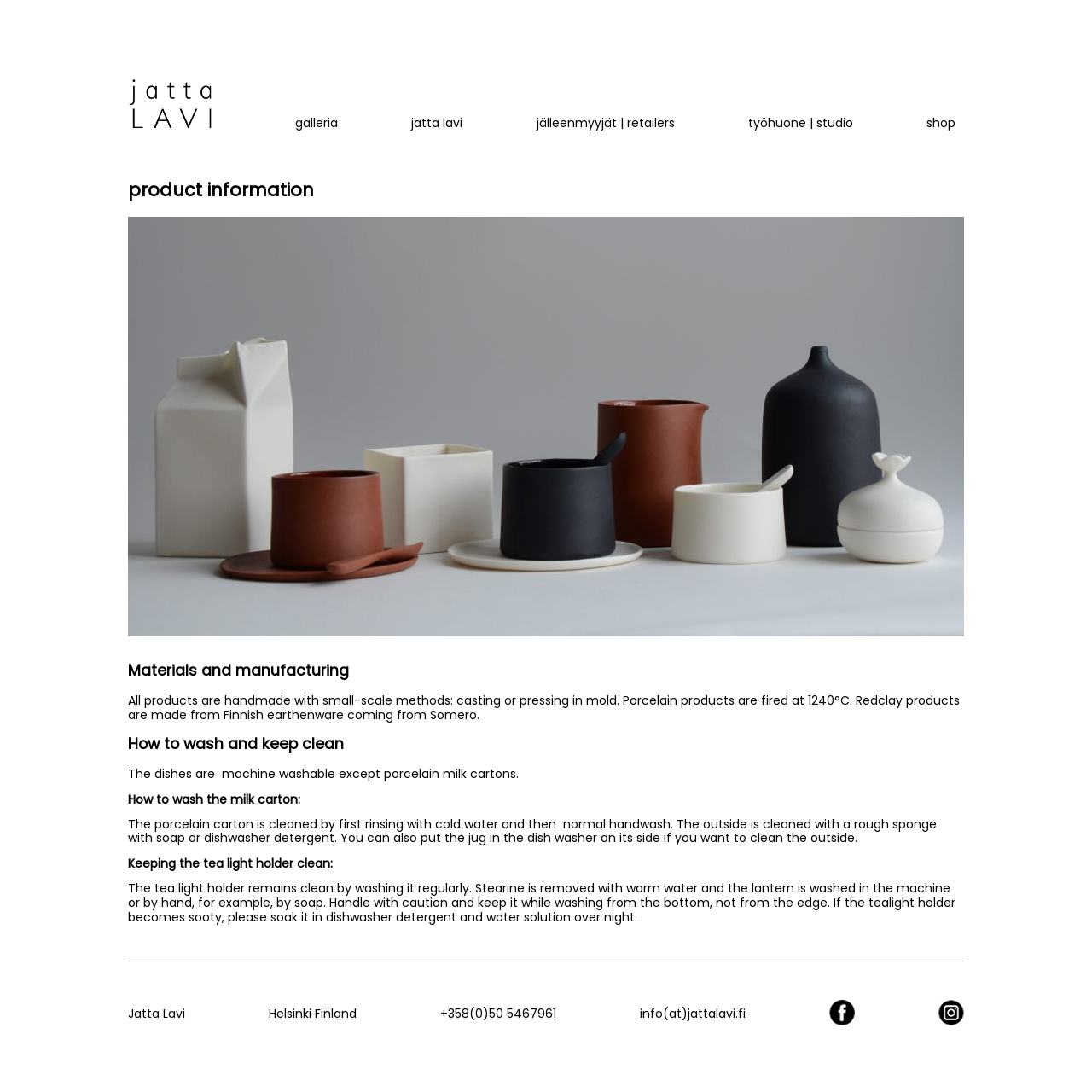What social media platforms does Jatta Lavi have?
Answer the question with a thorough and detailed explanation.

At the bottom of the webpage, under the 'contentinfo' section, there are links to Jatta Lavi's social media profiles, including Facebook and Instagram, indicated by their respective logos.